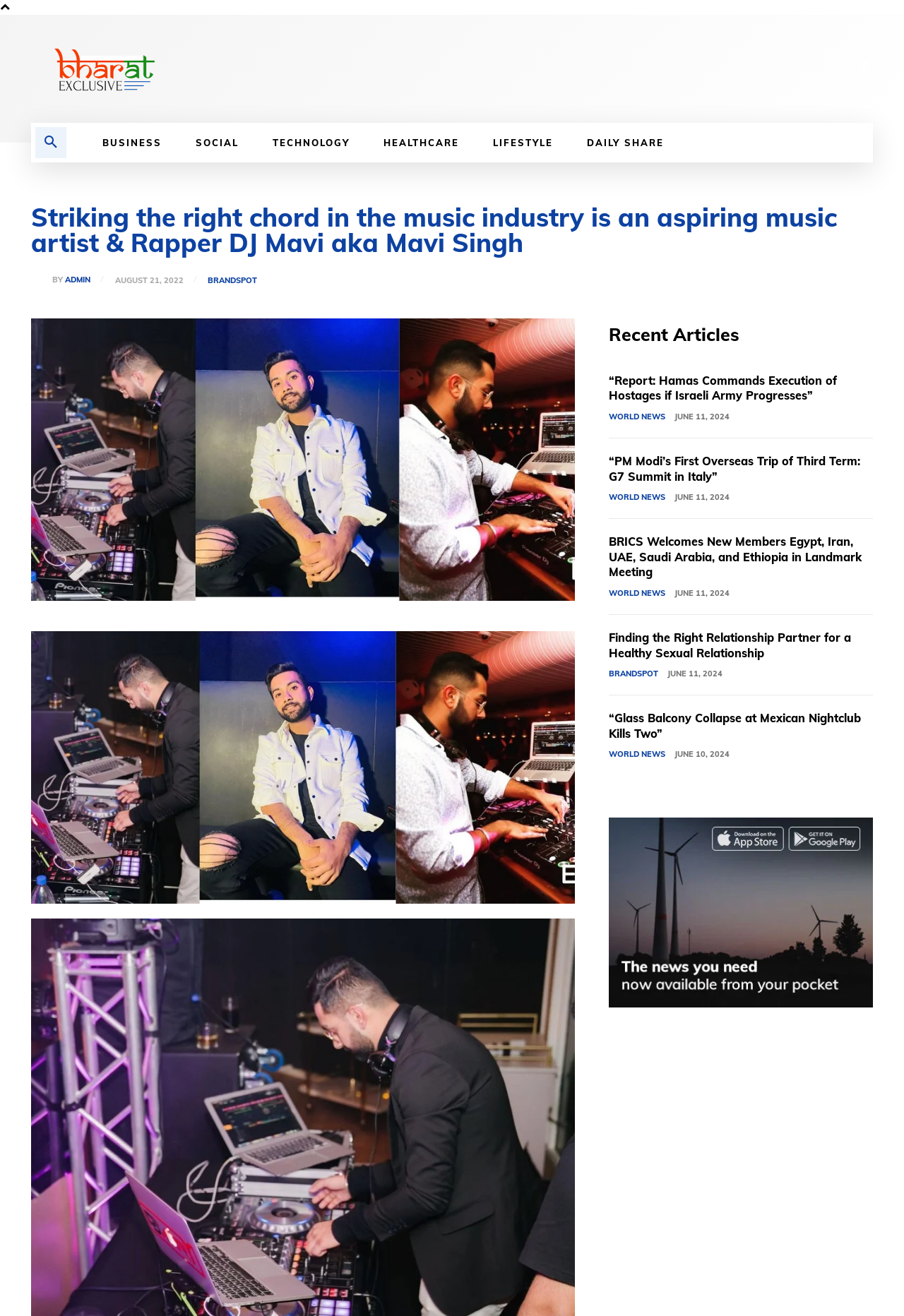Write an elaborate caption that captures the essence of the webpage.

This webpage appears to be a news article or blog post featuring DJ Mavi aka Mavi Singh, a music artist and rapper. At the top left of the page, there is a logo image and a search button. To the right of the logo, there are several links to different categories, including BUSINESS, SOCIAL, TECHNOLOGY, HEALTHCARE, LIFESTYLE, and DAILY SHARE.

Below the categories, there is a heading that reads "Striking the right chord in the music industry is an aspiring music artist & Rapper DJ Mavi aka Mavi Singh". Next to the heading, there is an image of an admin user and a link to the admin's profile.

The main content of the page is divided into two sections. On the left, there is a large image that takes up most of the width of the page. On the right, there are several news article headings, each with a link to the full article and a timestamp indicating when the article was published. The articles appear to be from various categories, including WORLD NEWS and BRANDSPOT.

The news article headings include "Report: Hamas Commands Execution of Hostages if Israeli Army Progresses", "PM Modi’s First Overseas Trip of Third Term: G7 Summit in Italy", "BRICS Welcomes New Members Egypt, Iran, UAE, Saudi Arabia, and Ethiopia in Landmark Meeting", "Finding the Right Relationship Partner for a Healthy Sexual Relationship", and "Glass Balcony Collapse at Mexican Nightclub Kills Two". Each article has a link to the full article and a timestamp indicating when it was published.

At the bottom of the page, there is a large image with a link to a spot or advertisement.